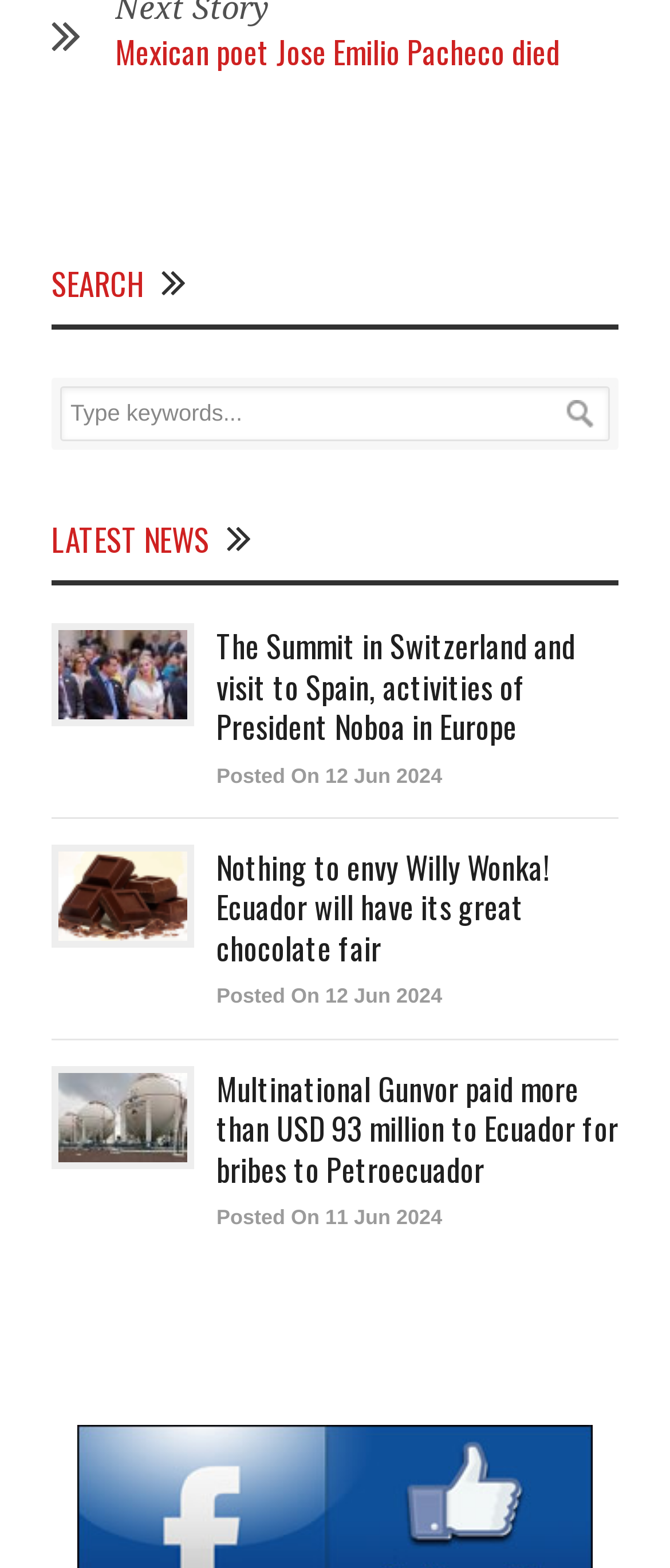Identify the bounding box of the UI element that matches this description: "Posted On 12 Jun 2024".

[0.323, 0.487, 0.66, 0.502]